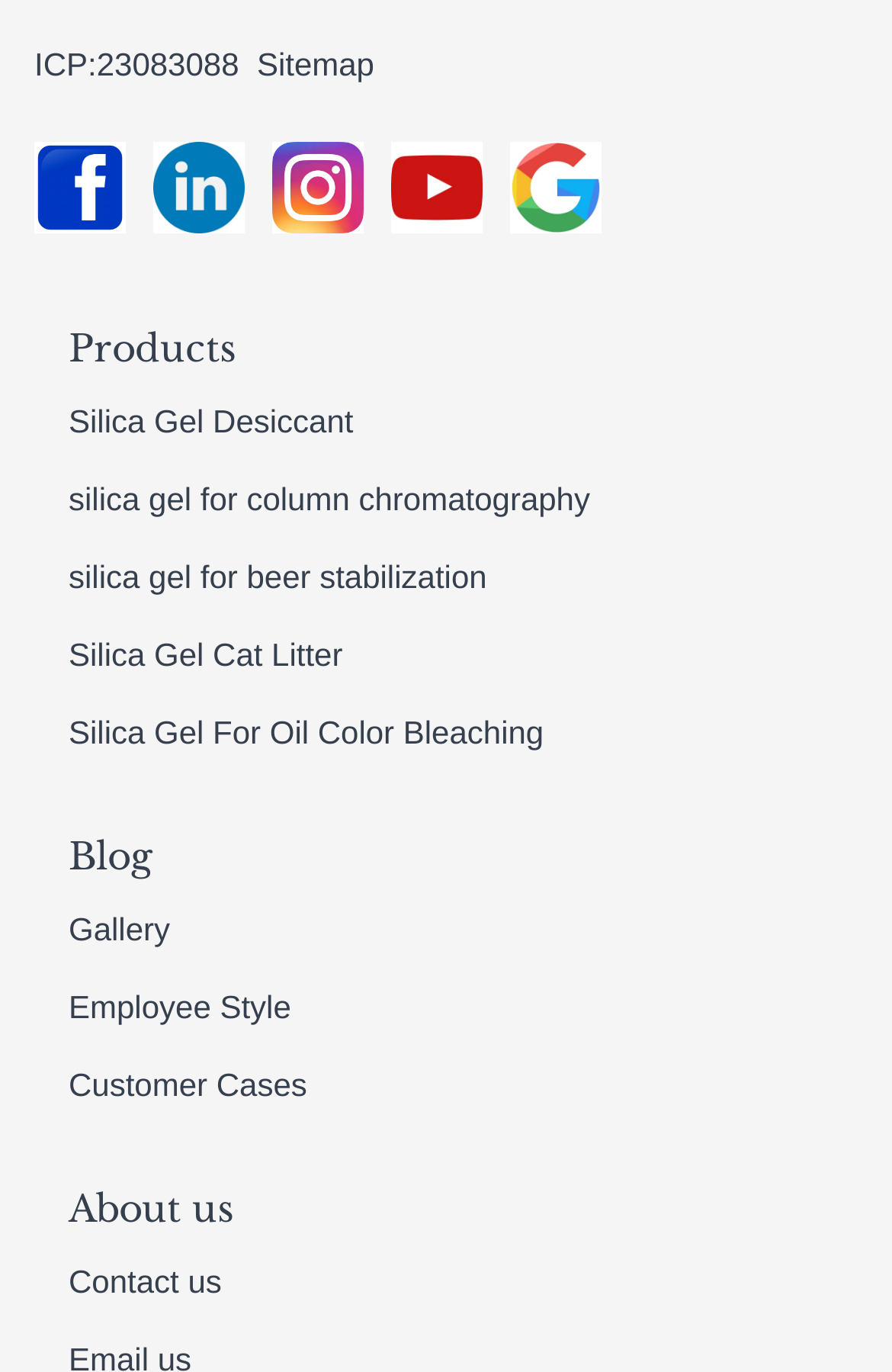Use the details in the image to answer the question thoroughly: 
What is the last link in the menu?

The last link in the menu is 'Contact us', which is located at the bottom of the webpage.